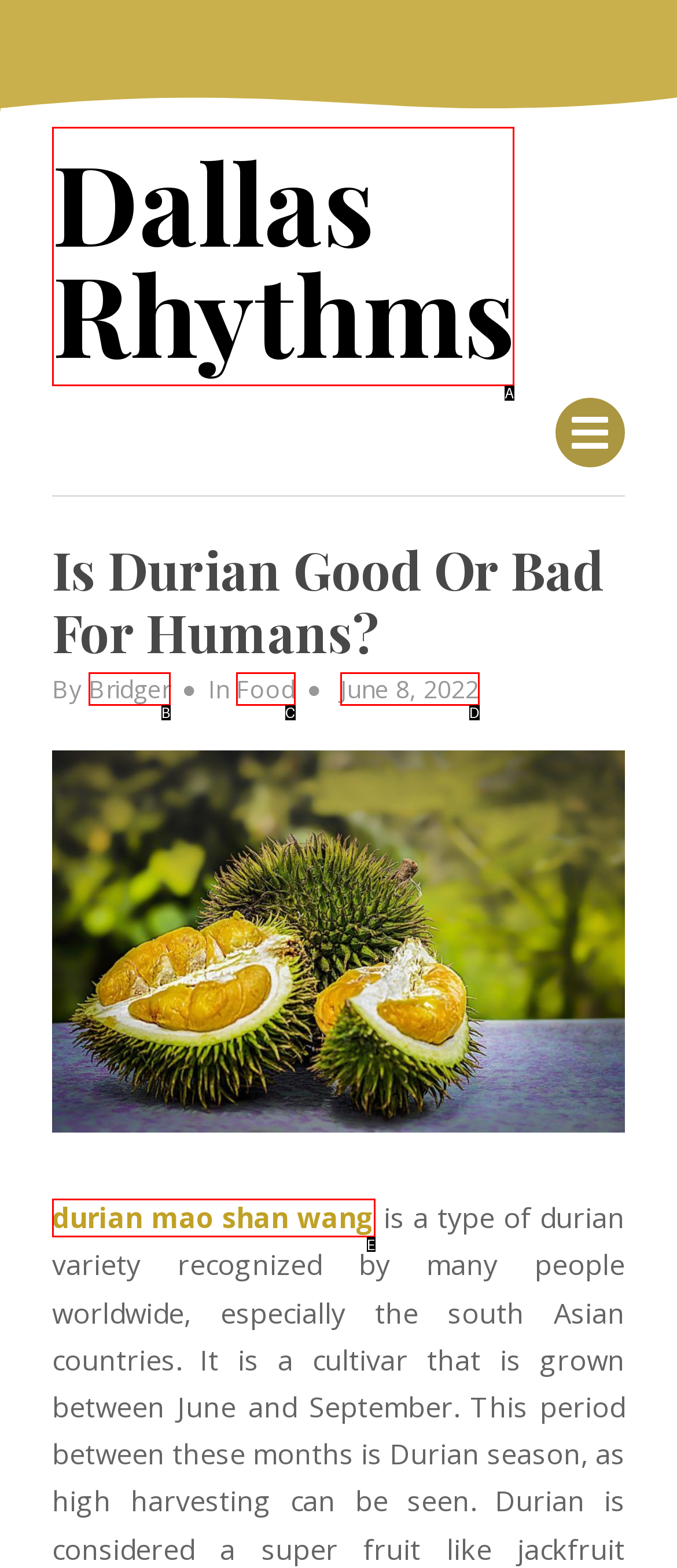Identify which option matches the following description: Bridger
Answer by giving the letter of the correct option directly.

B